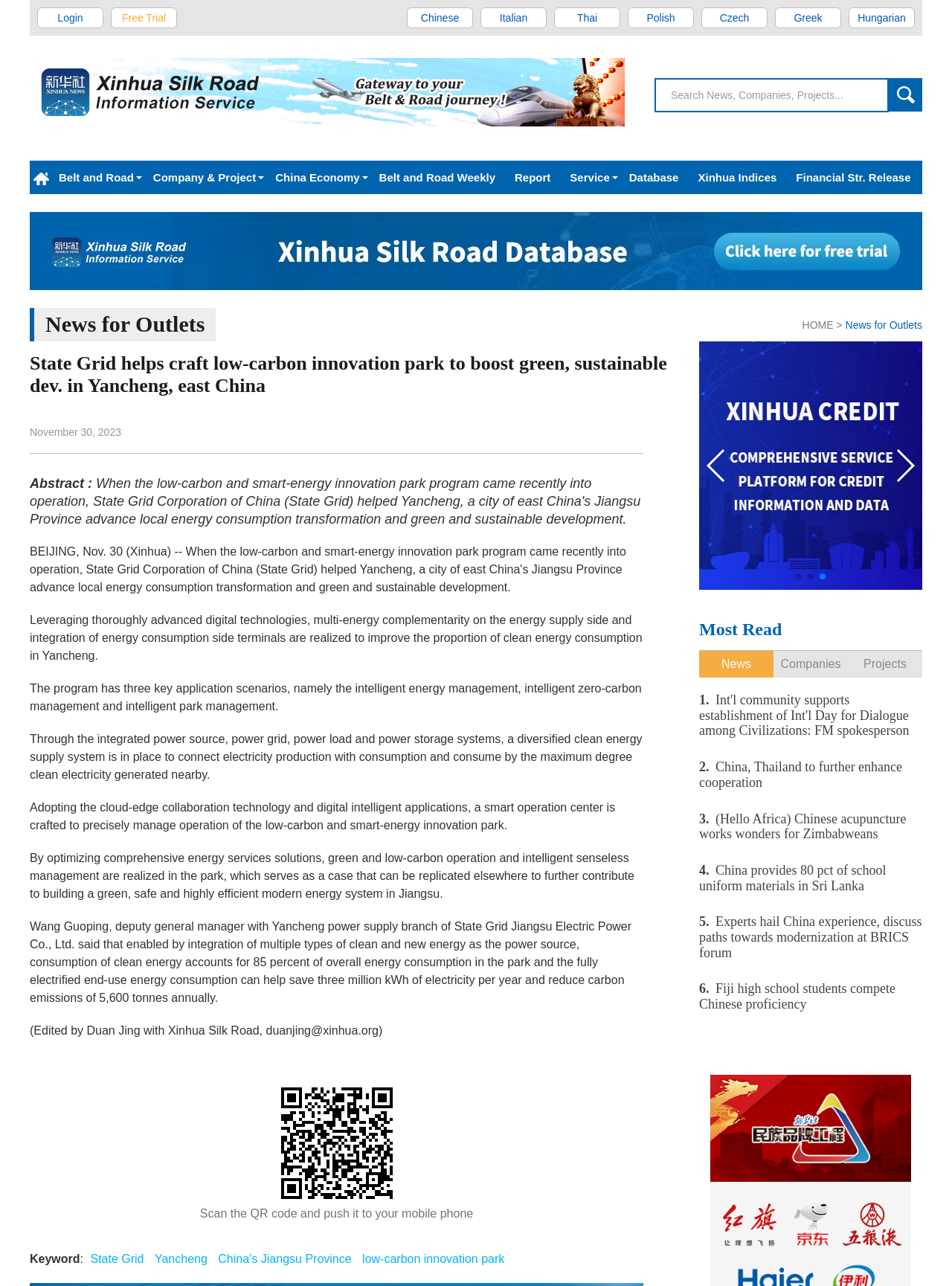What is the name of the innovation park?
Please respond to the question thoroughly and include all relevant details.

I found the answer by reading the main heading of the webpage, which states 'State Grid helps craft low-carbon innovation park to boost green, sustainable dev. in Yancheng, east China'. The name of the innovation park is mentioned as 'low-carbon innovation park'.